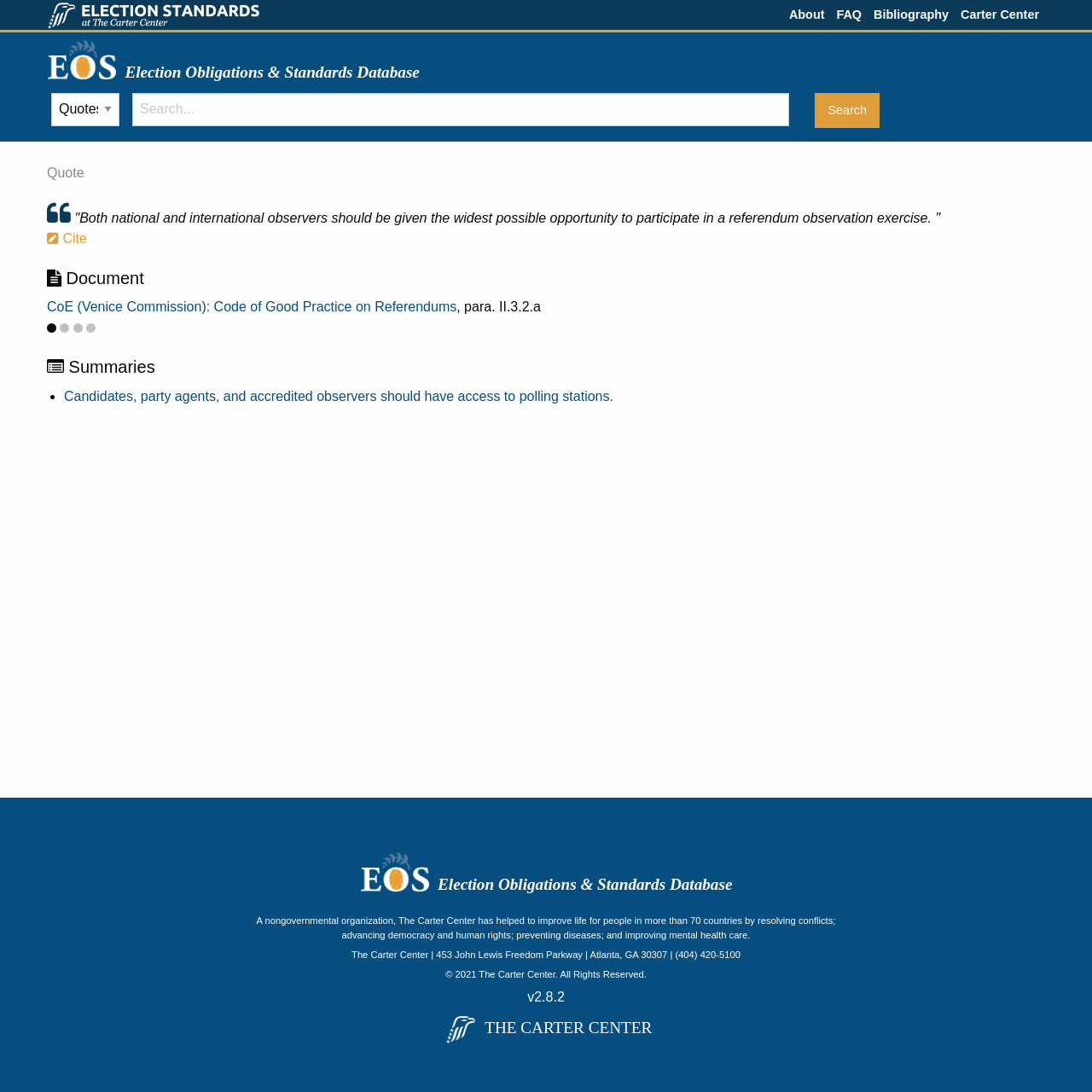Identify the bounding box coordinates of the area that should be clicked in order to complete the given instruction: "Click on the 'RACHEL, REMEMBER THIS…' link". The bounding box coordinates should be four float numbers between 0 and 1, i.e., [left, top, right, bottom].

None